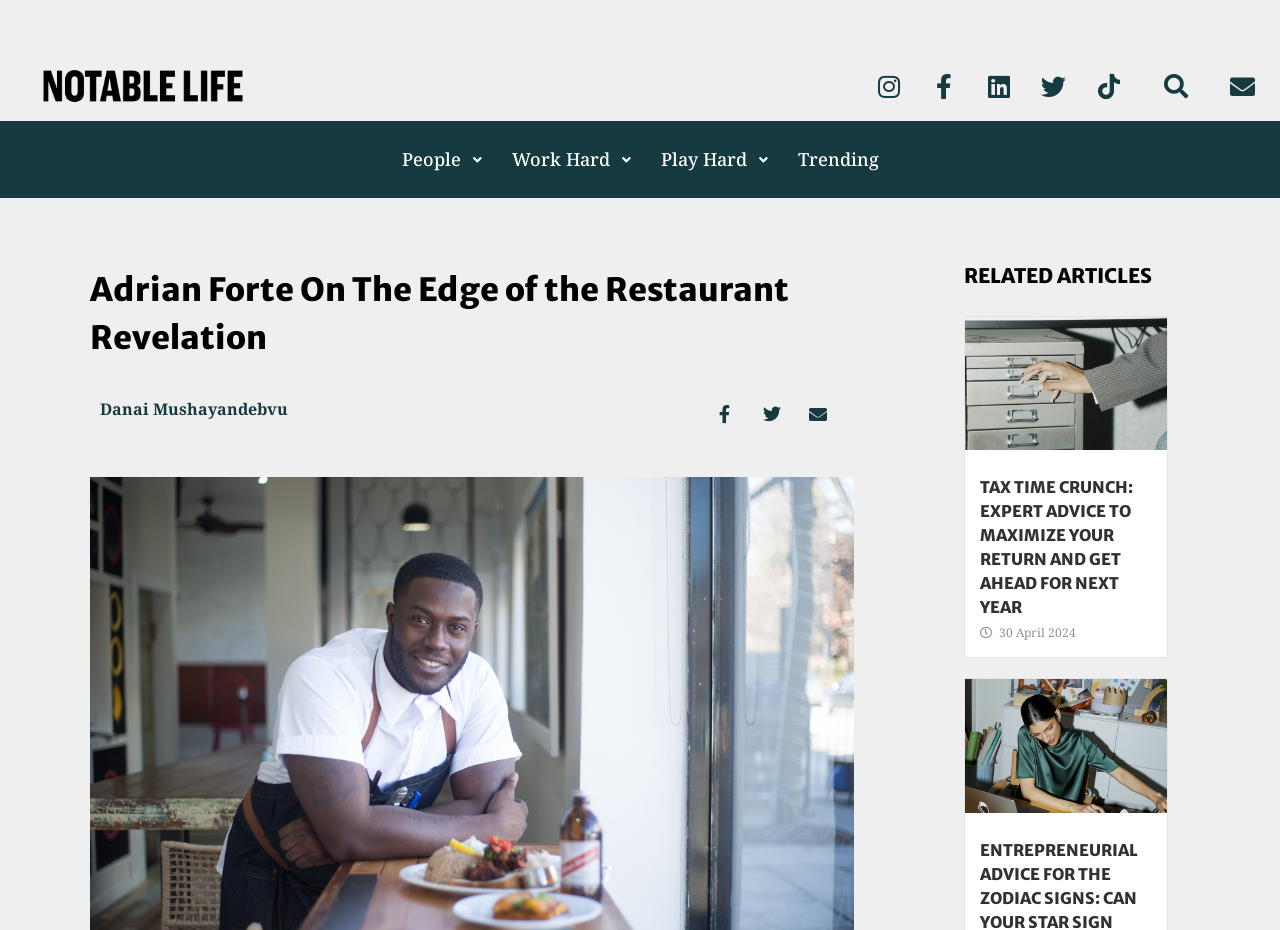Please provide the bounding box coordinate of the region that matches the element description: Trending. Coordinates should be in the format (top-left x, top-left y, bottom-right x, bottom-right y) and all values should be between 0 and 1.

[0.611, 0.141, 0.686, 0.202]